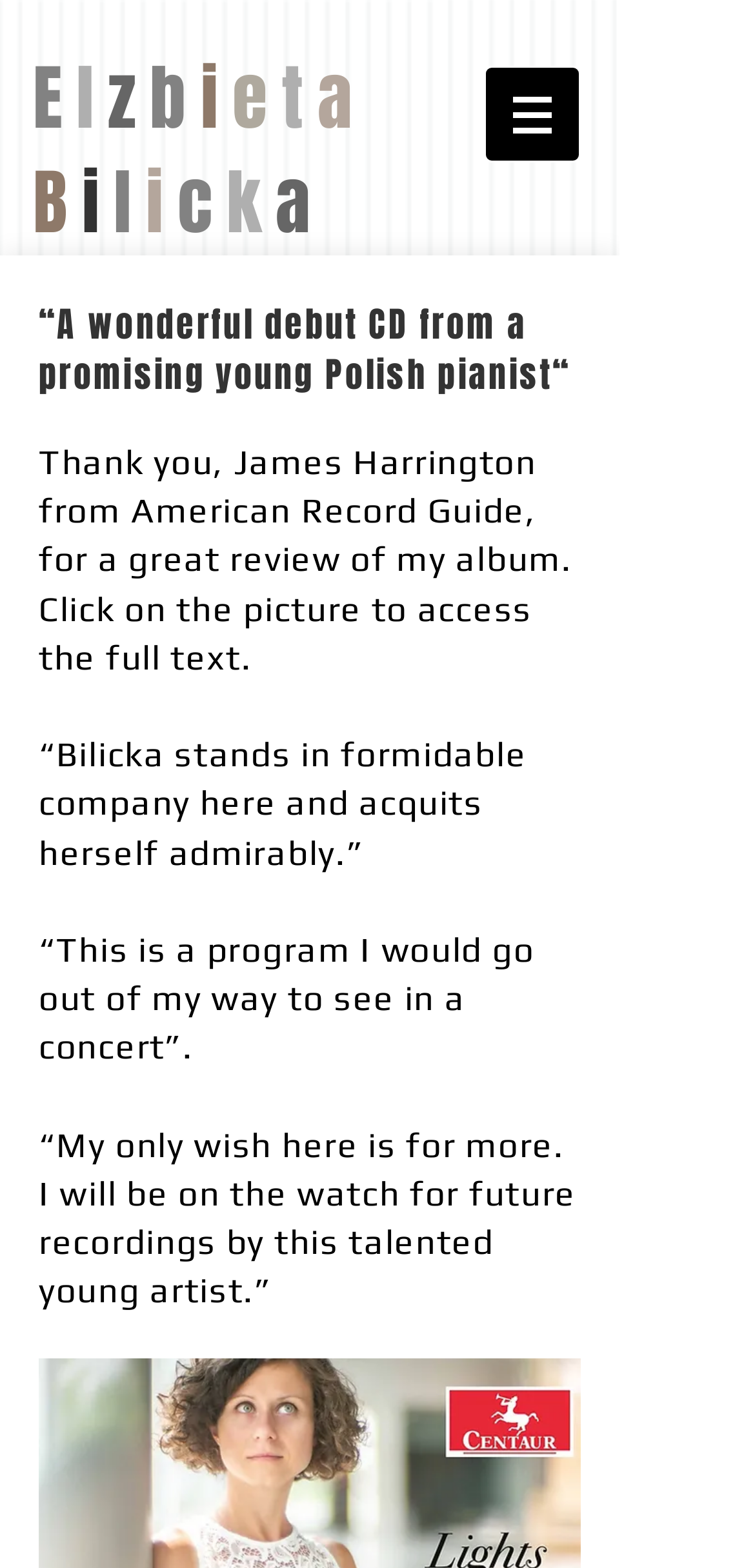How many quotes are on the webpage?
Please answer the question as detailed as possible.

There are four quote elements on the webpage, each containing a review or comment about the pianist's album. These quotes are located below the navigation menu and are formatted as static text elements.